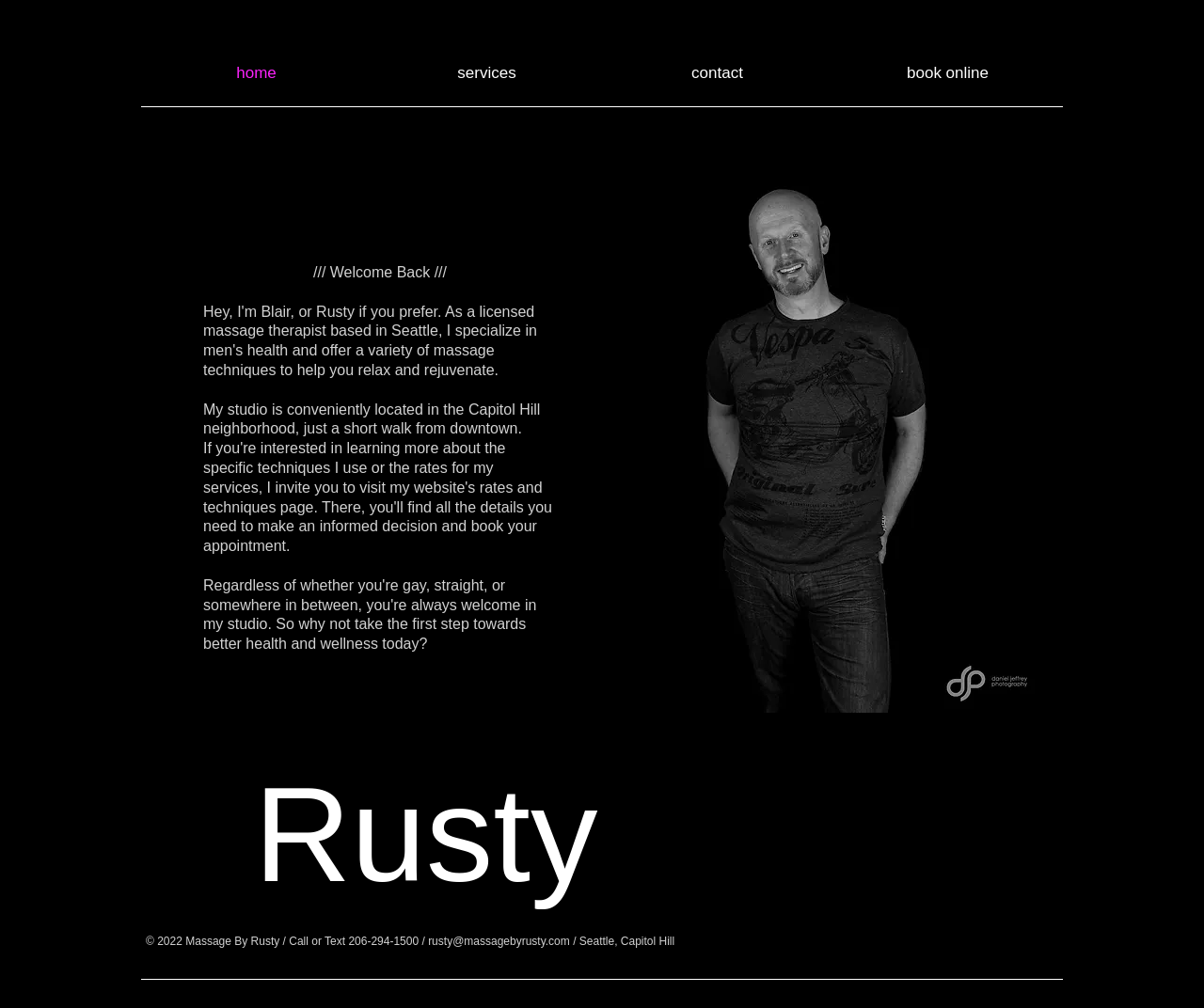Are there social media links? Look at the image and give a one-word or short phrase answer.

Yes